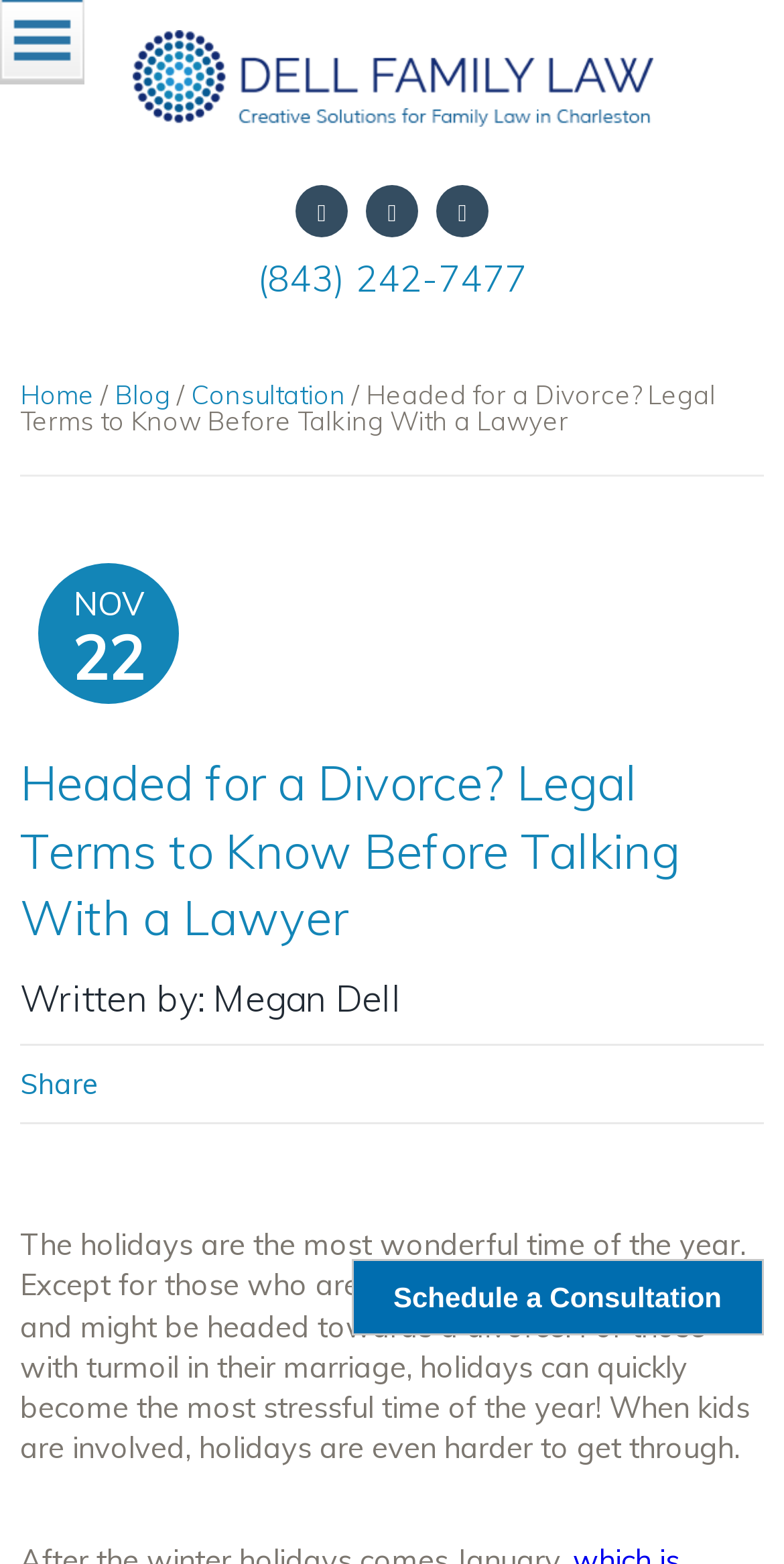Please determine the bounding box coordinates of the element's region to click for the following instruction: "Click the 'Dell Family Law, P.C.' link".

[0.168, 0.055, 0.832, 0.087]